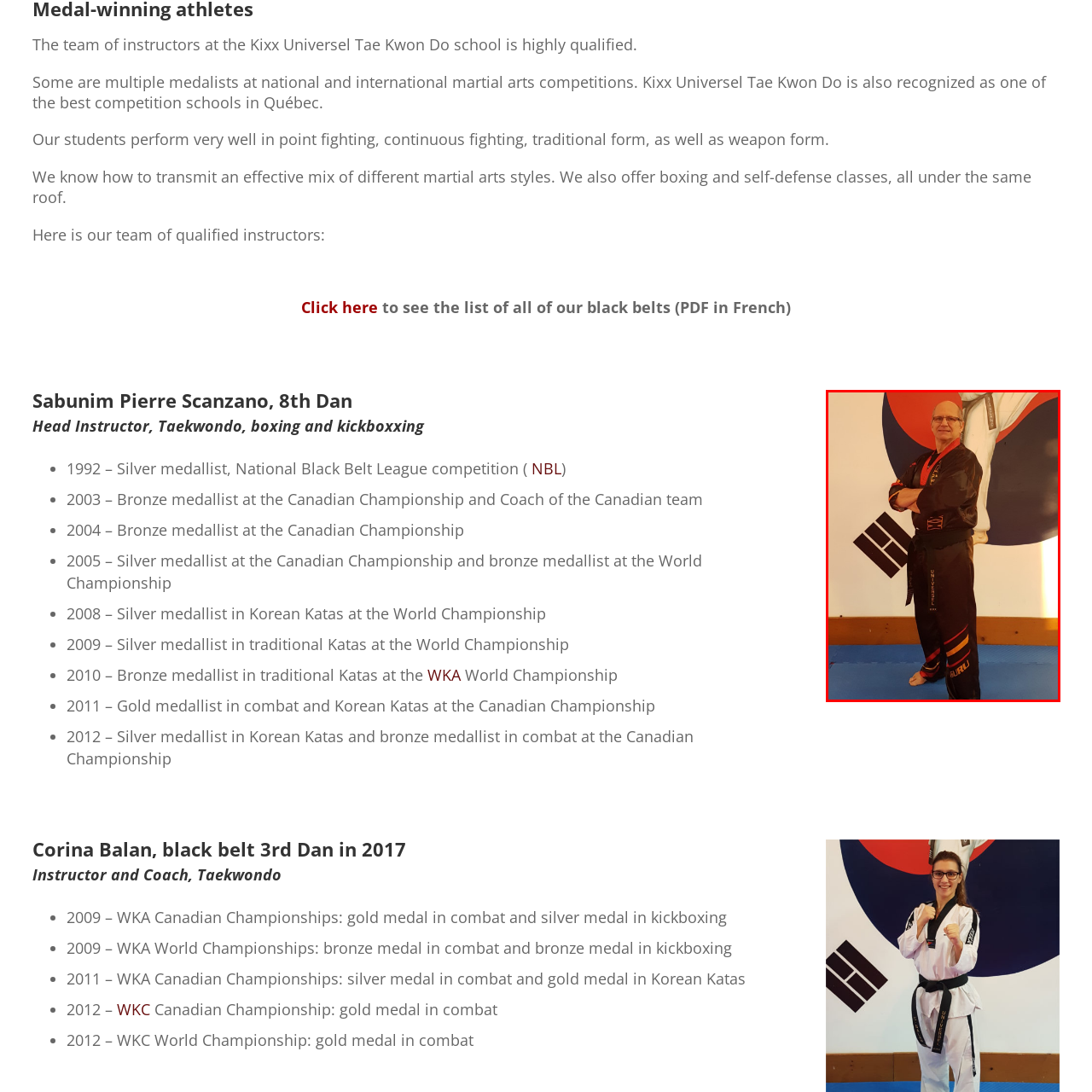Describe extensively the image content marked by the red bounding box.

The image features Sabunim Pierre Scanzano, an accomplished martial arts instructor and the head instructor at Kixx Universel Tae Kwon Do. He is depicted in a traditional taekwondo uniform, showcasing his status and expertise in the martial arts community. Scanzano stands confidently with his arms crossed, embodying both authority and approachability against a vibrant backdrop that emphasizes his dedication to the sport.

Throughout his illustrious career, Scanzano has achieved numerous accolades, including being a silver medallist at the National Black Belt League competition in 1992, and various medals at the Canadian Championships and World Championships from 2003 to 2012. His experience spans multiple disciplines including taekwondo, boxing, and kickboxing, reflecting the comprehensive training he provides to his students. The image captures not just his professional demeanor but also his commitment to fostering a well-rounded martial arts education for his students at Kixx Universel.